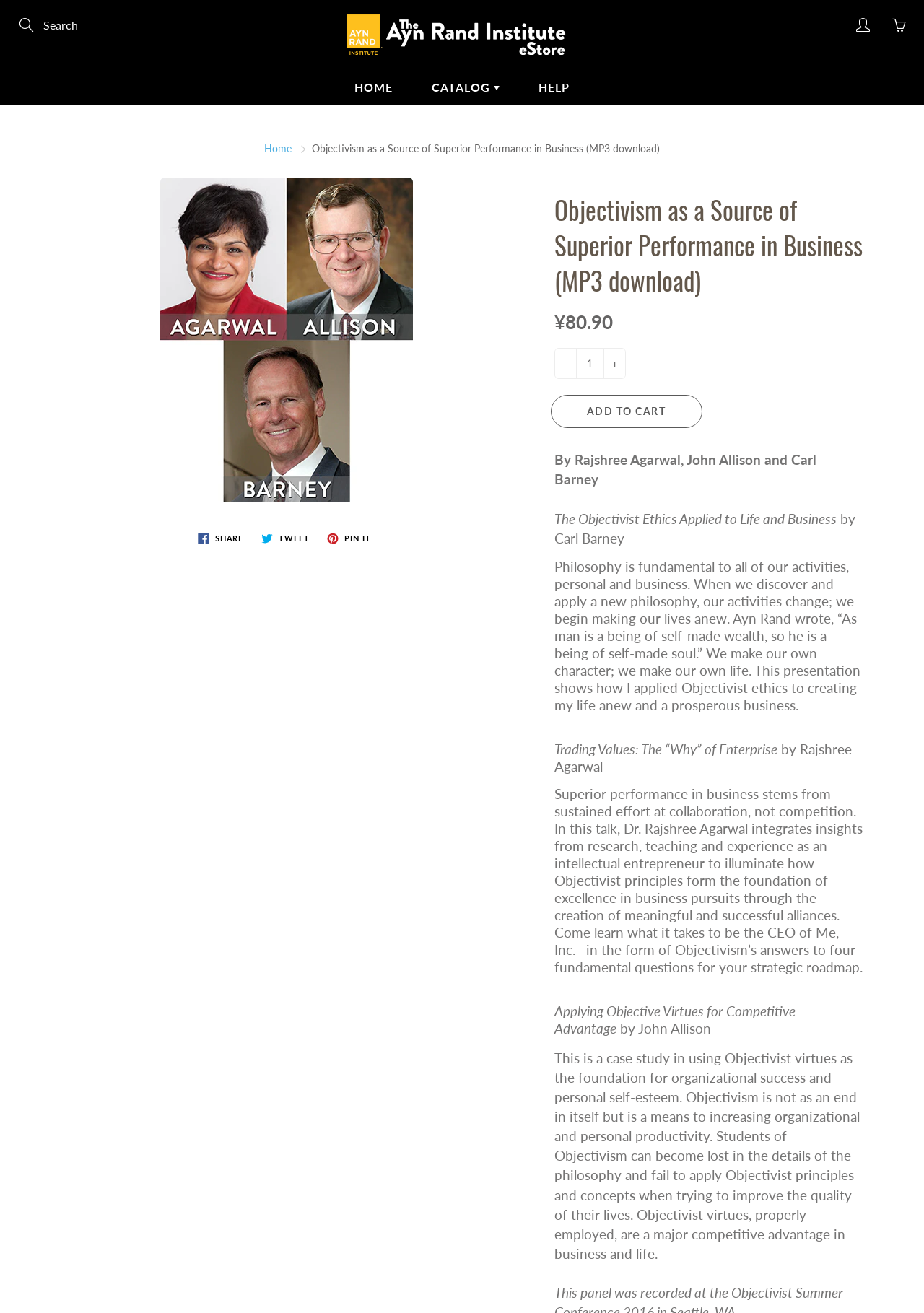Give a short answer to this question using one word or a phrase:
What social media platforms are available for sharing?

Facebook, Twitter, Pinterest